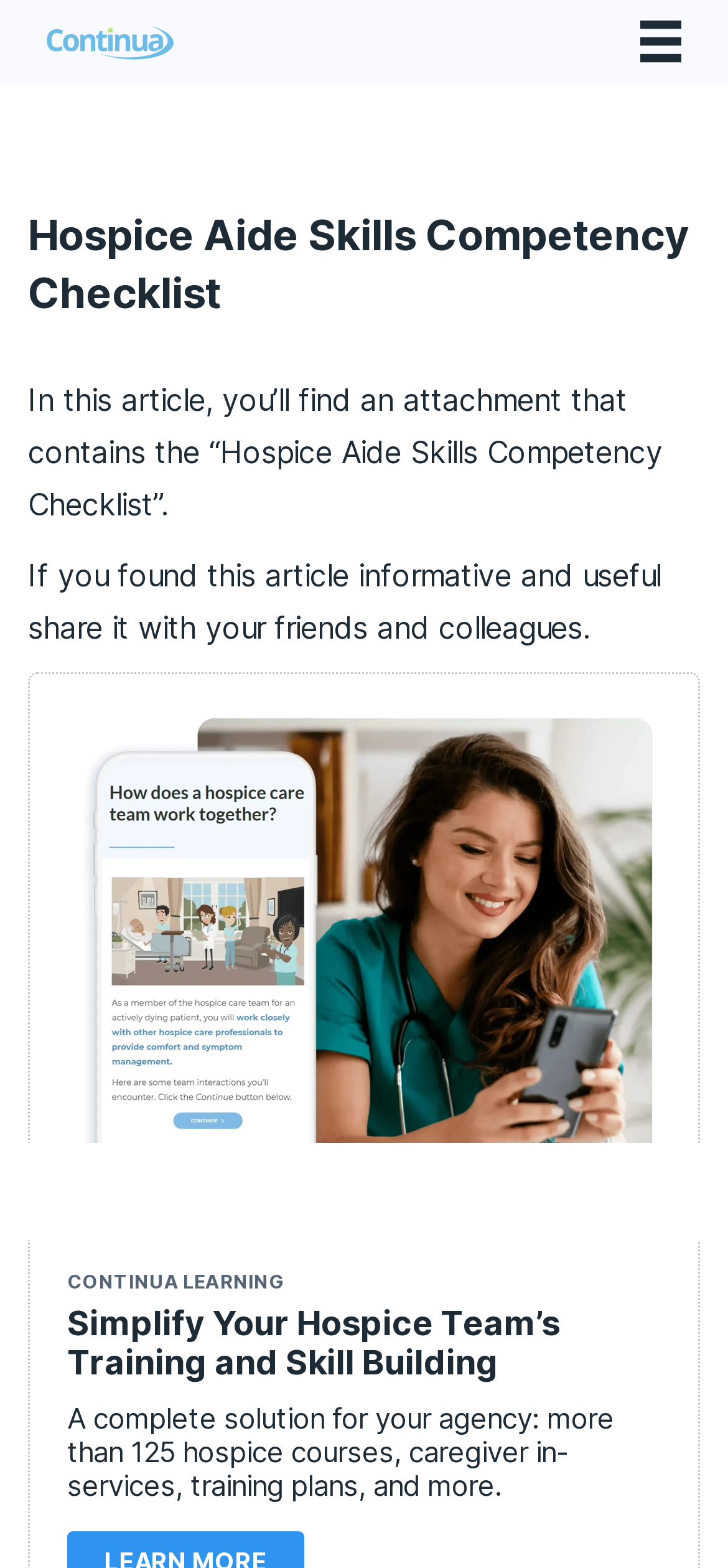Refer to the screenshot and answer the following question in detail:
How many social media platforms can you share the article on?

I counted the number of link elements with text 'Share on Facebook', 'Share on Twitter', and 'Share on LinkedIn' at the bottom of the webpage, which indicates that the article can be shared on three social media platforms.